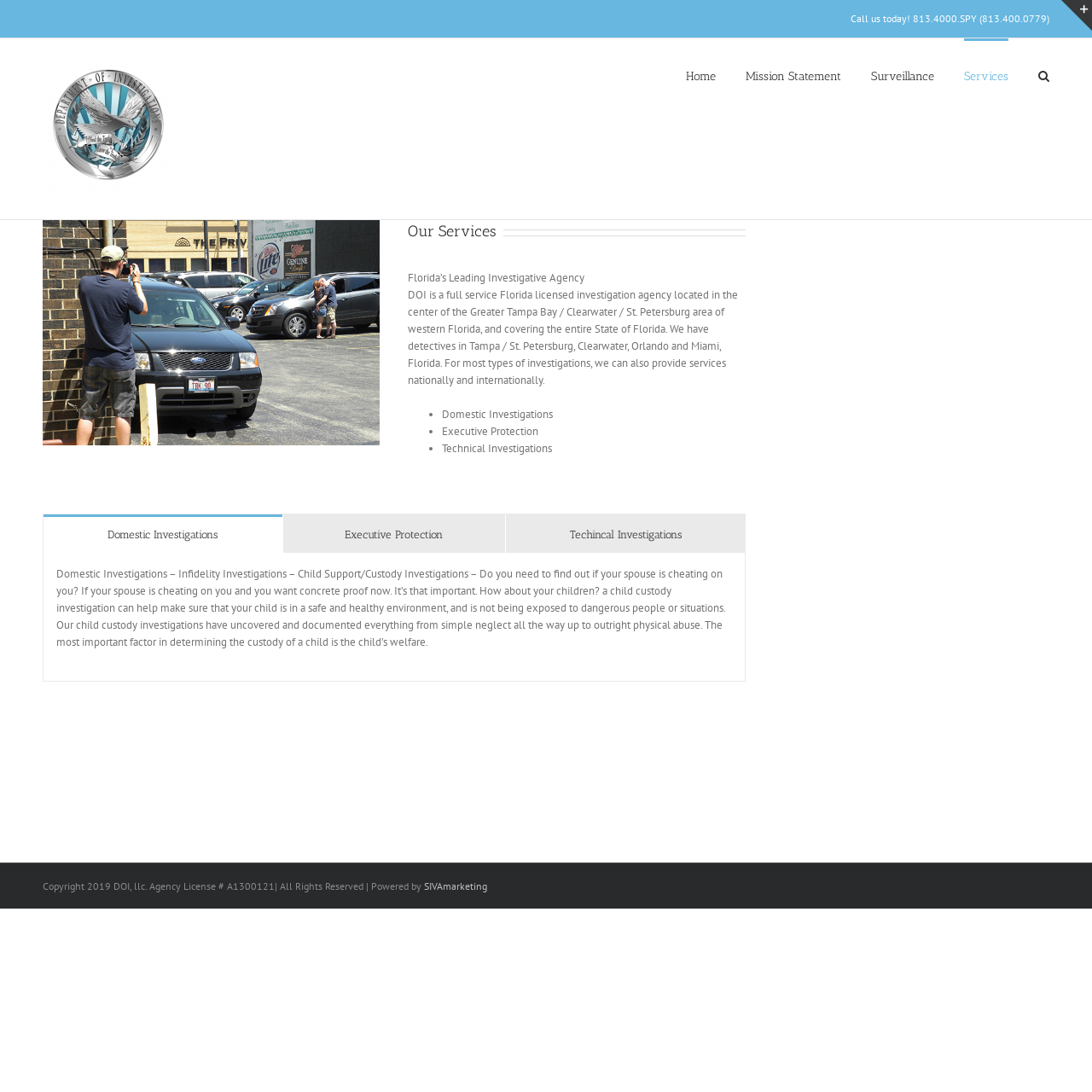Identify the bounding box coordinates for the region of the element that should be clicked to carry out the instruction: "Call the agency". The bounding box coordinates should be four float numbers between 0 and 1, i.e., [left, top, right, bottom].

[0.779, 0.011, 0.961, 0.023]